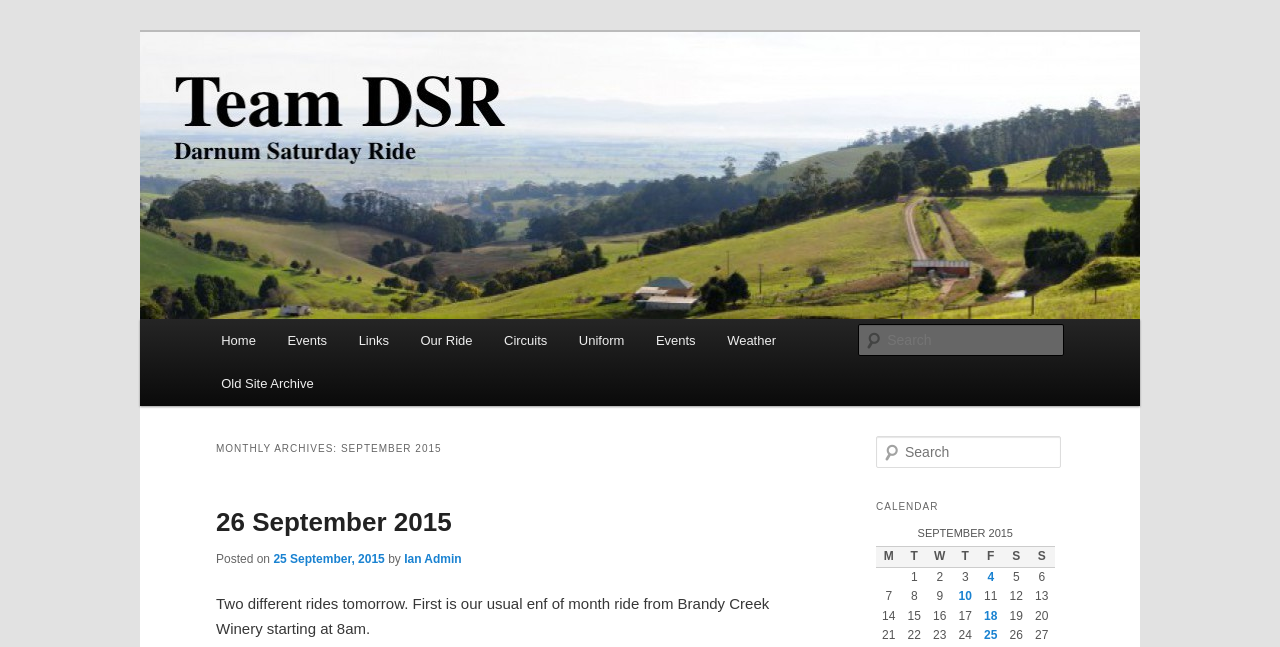How many columns are in the calendar table?
Please use the visual content to give a single word or phrase answer.

7